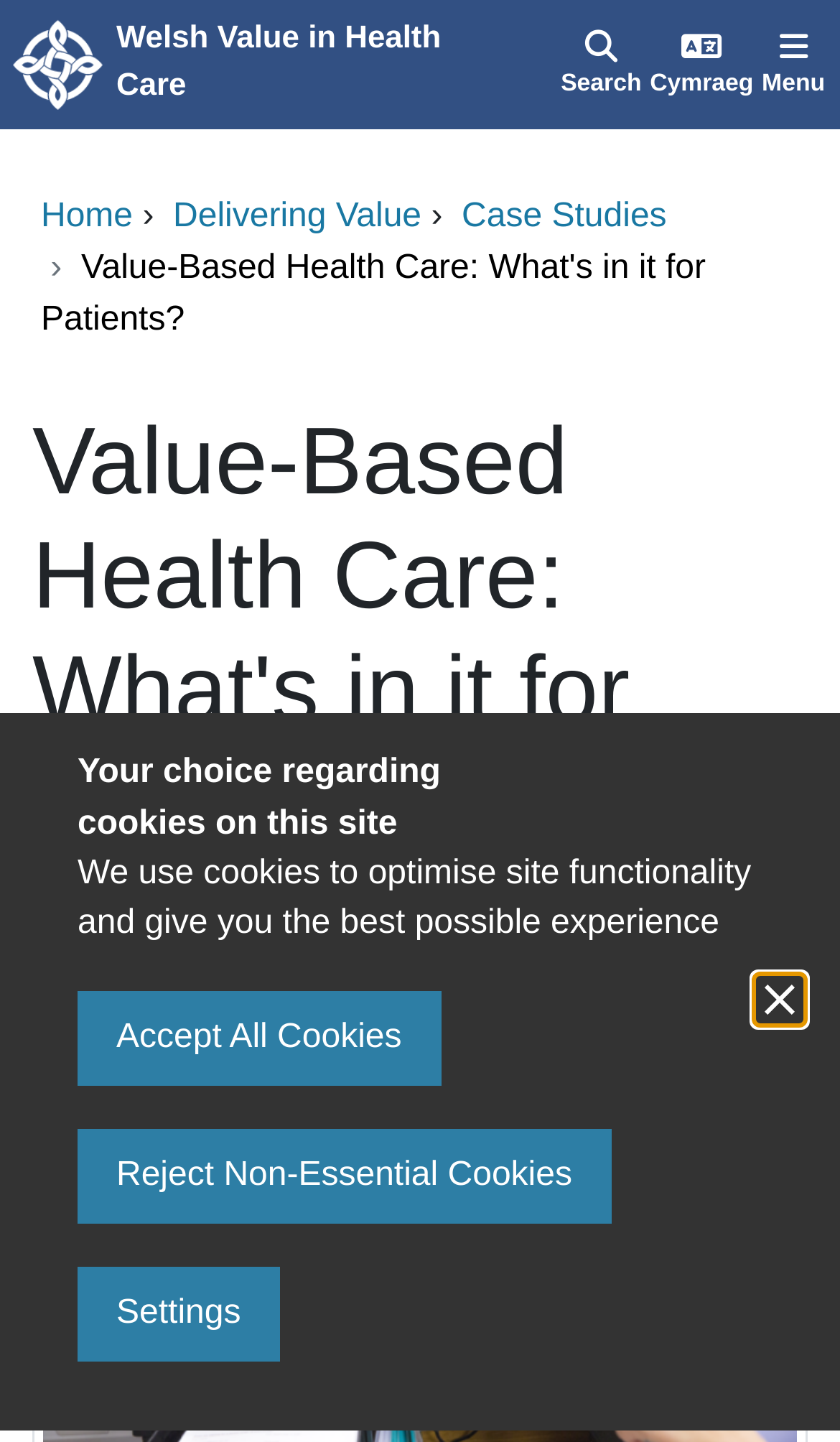Respond with a single word or phrase:
What is the text of the first link on the webpage?

Value in Health Welsh Value in Health Care